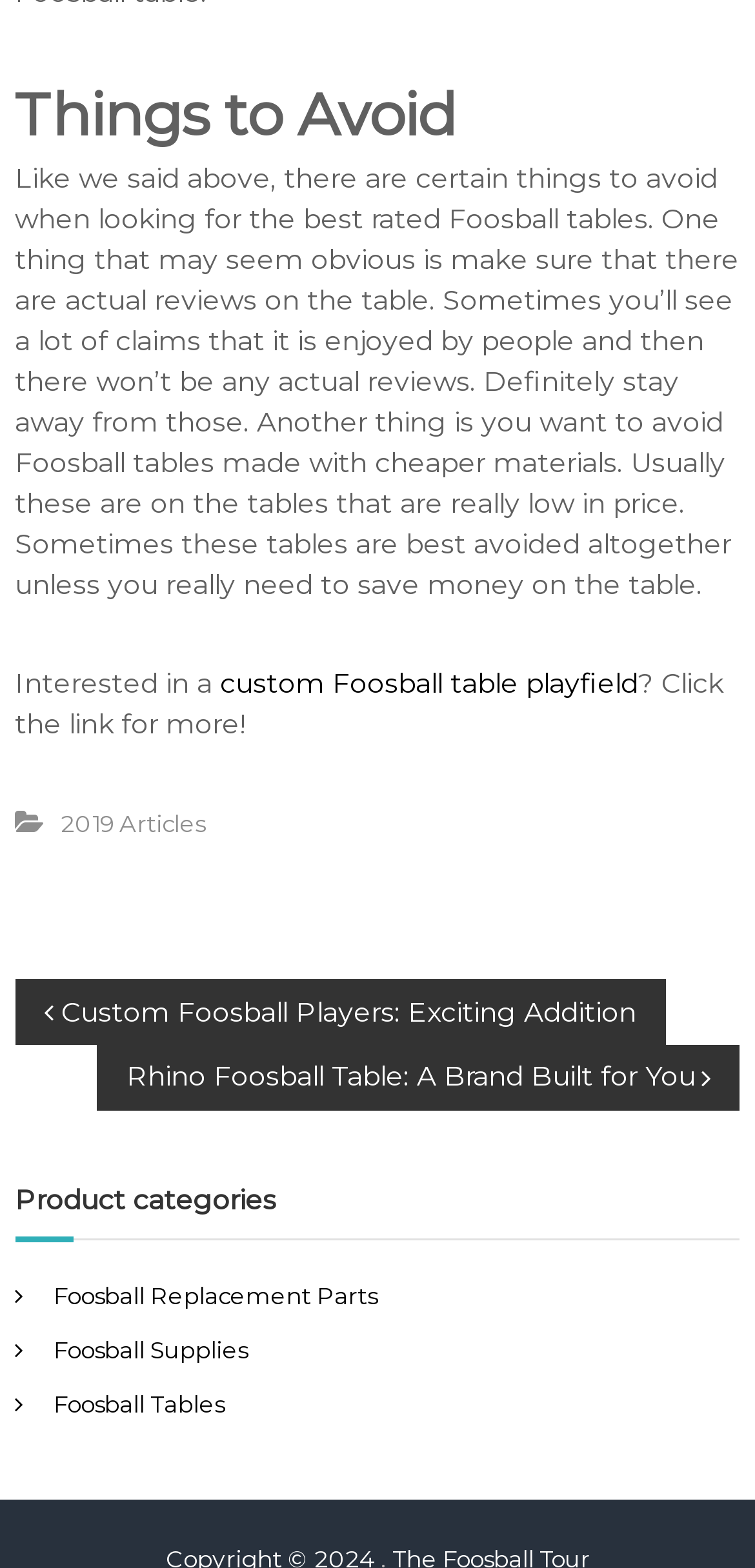Find the bounding box coordinates for the HTML element described as: "custom Foosball table playfield". The coordinates should consist of four float values between 0 and 1, i.e., [left, top, right, bottom].

[0.292, 0.425, 0.846, 0.447]